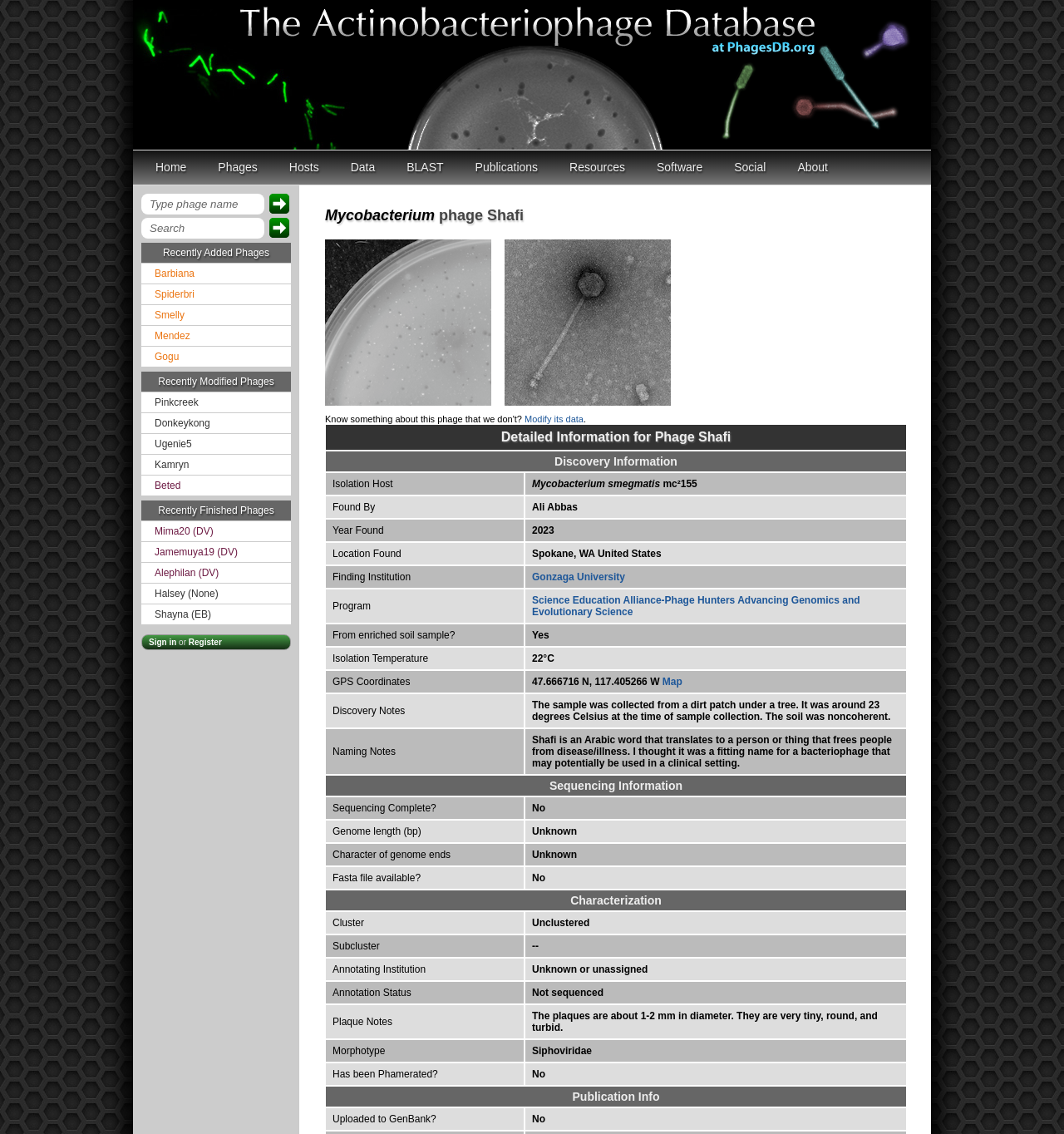Using the information shown in the image, answer the question with as much detail as possible: What is the year phage Shafi was found?

The year phage Shafi was found can be found in the gridcell 'Year Found' which contains the text '2023'.